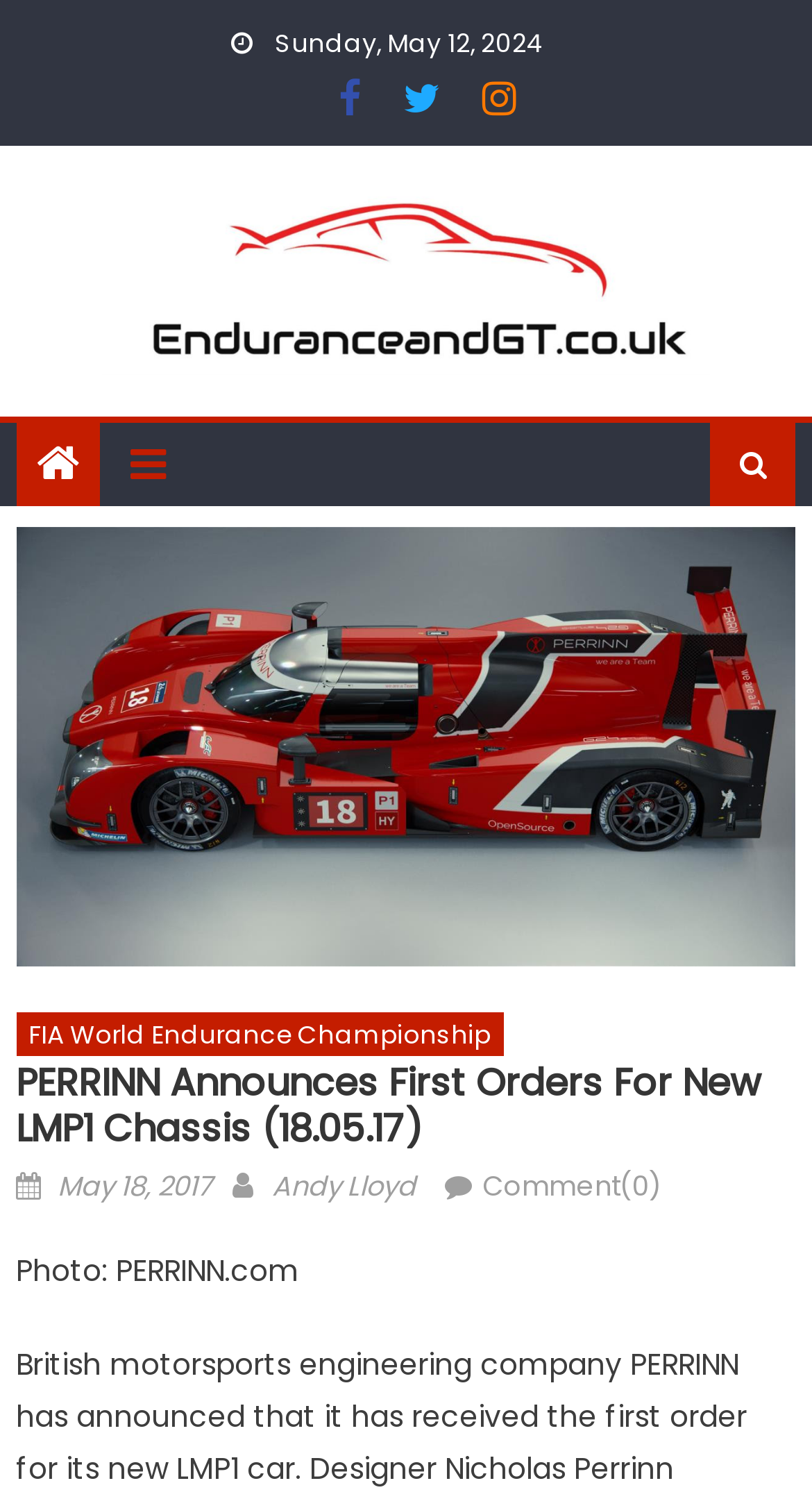From the given element description: "FIA World Endurance Championship", find the bounding box for the UI element. Provide the coordinates as four float numbers between 0 and 1, in the order [left, top, right, bottom].

[0.02, 0.675, 0.62, 0.705]